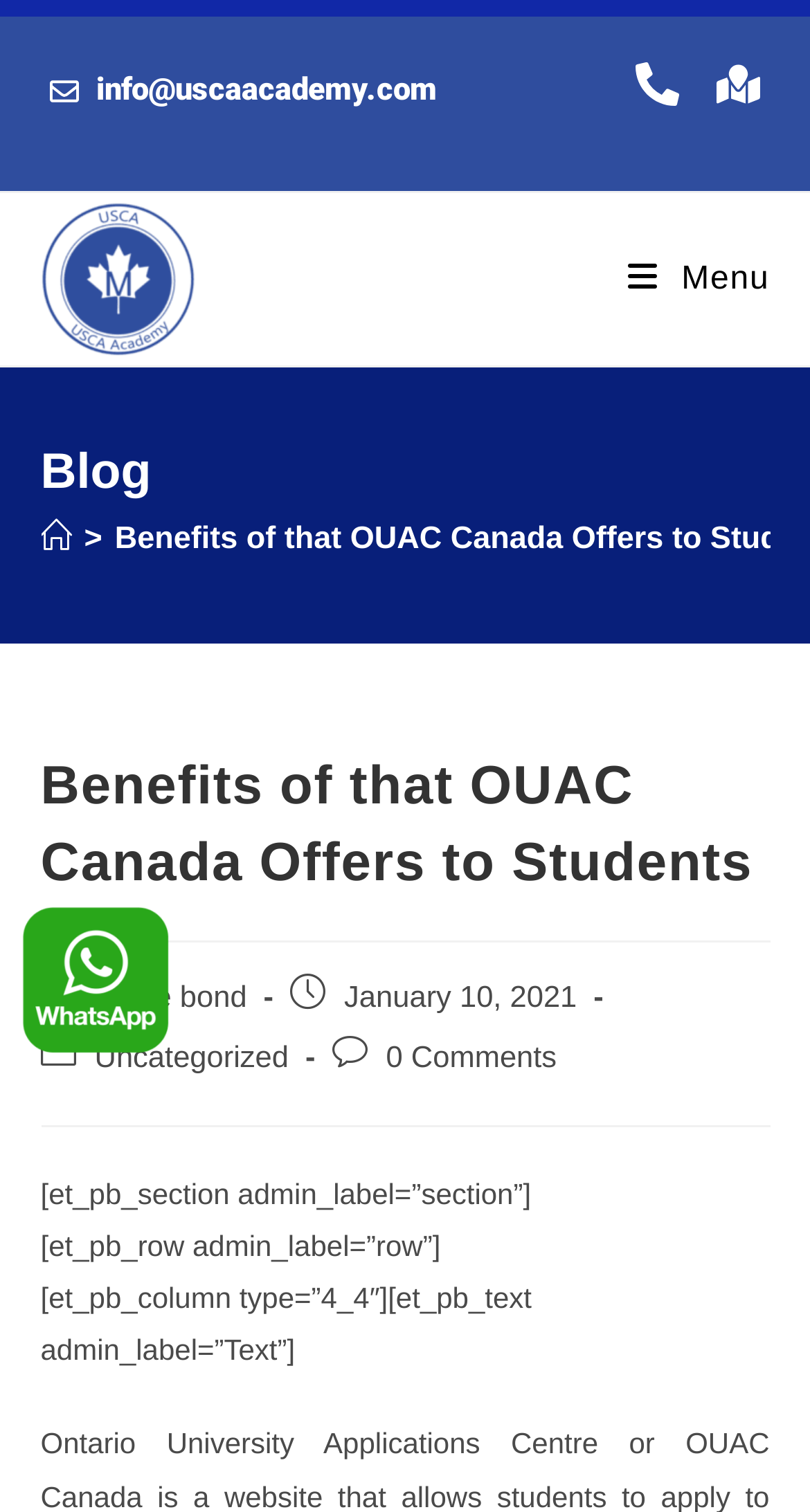Answer the question with a single word or phrase: 
How many links are in the breadcrumbs navigation?

2